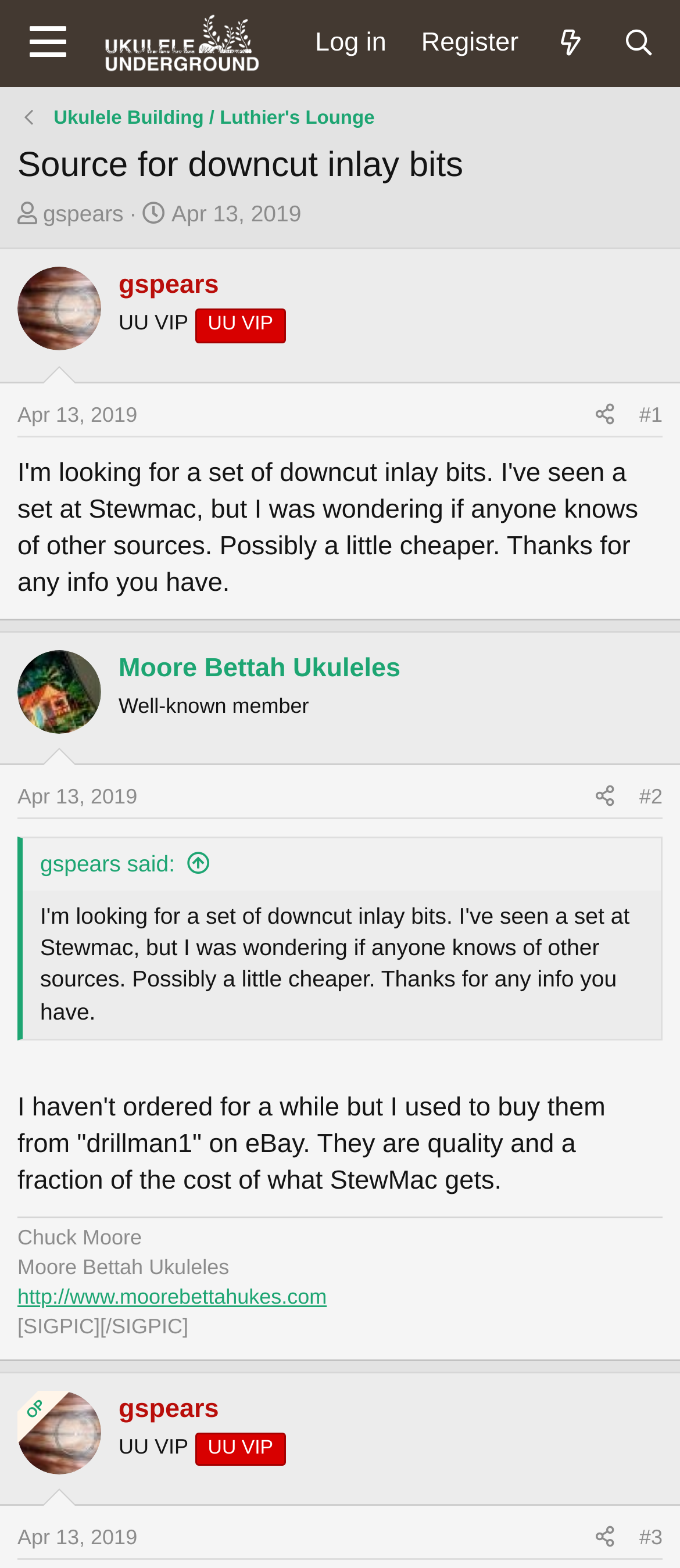Locate the bounding box coordinates of the clickable region necessary to complete the following instruction: "View the thread started by gspears". Provide the coordinates in the format of four float numbers between 0 and 1, i.e., [left, top, right, bottom].

[0.026, 0.17, 0.149, 0.224]